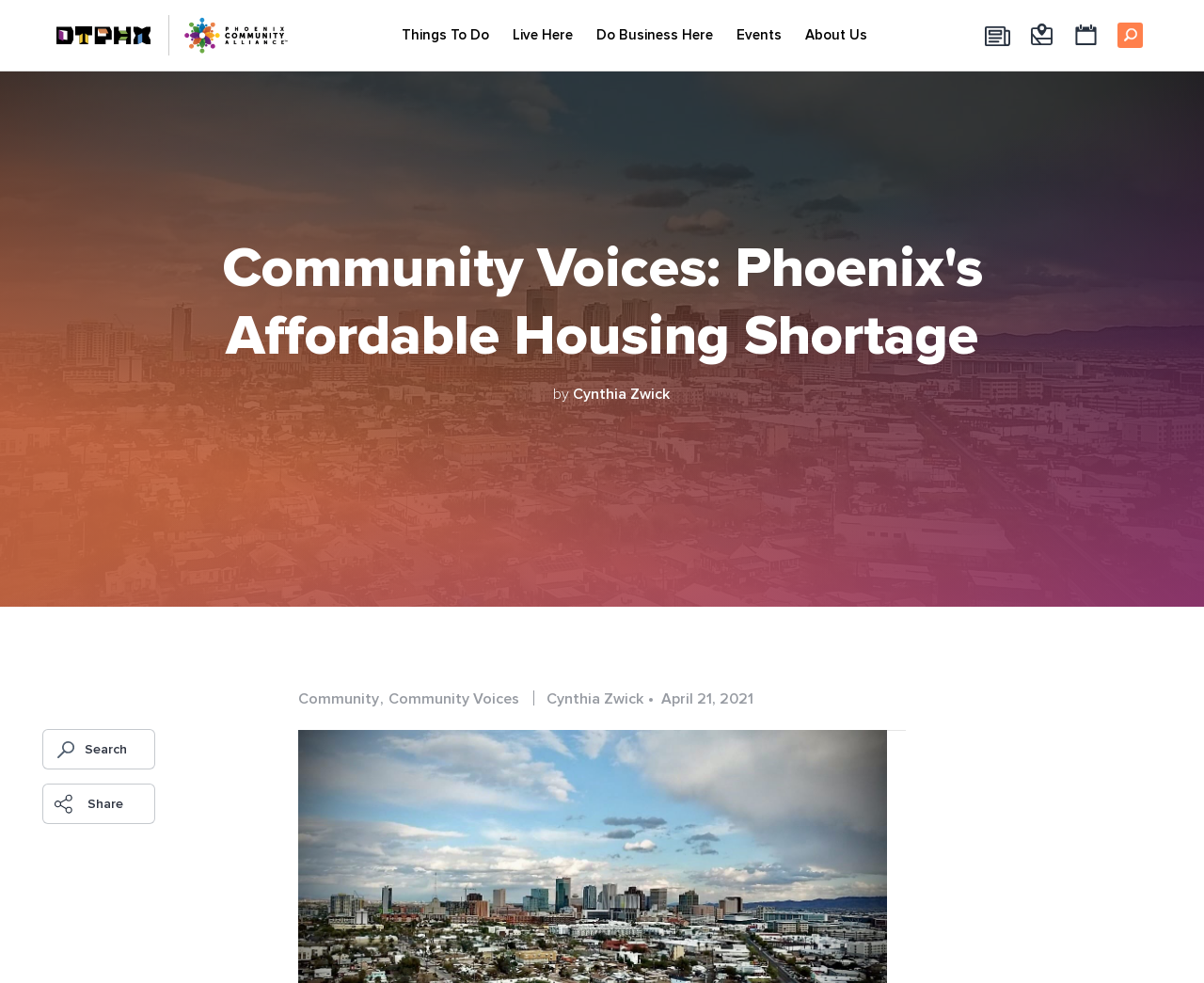Provide a one-word or short-phrase answer to the question:
What is the first menu item?

Things To Do